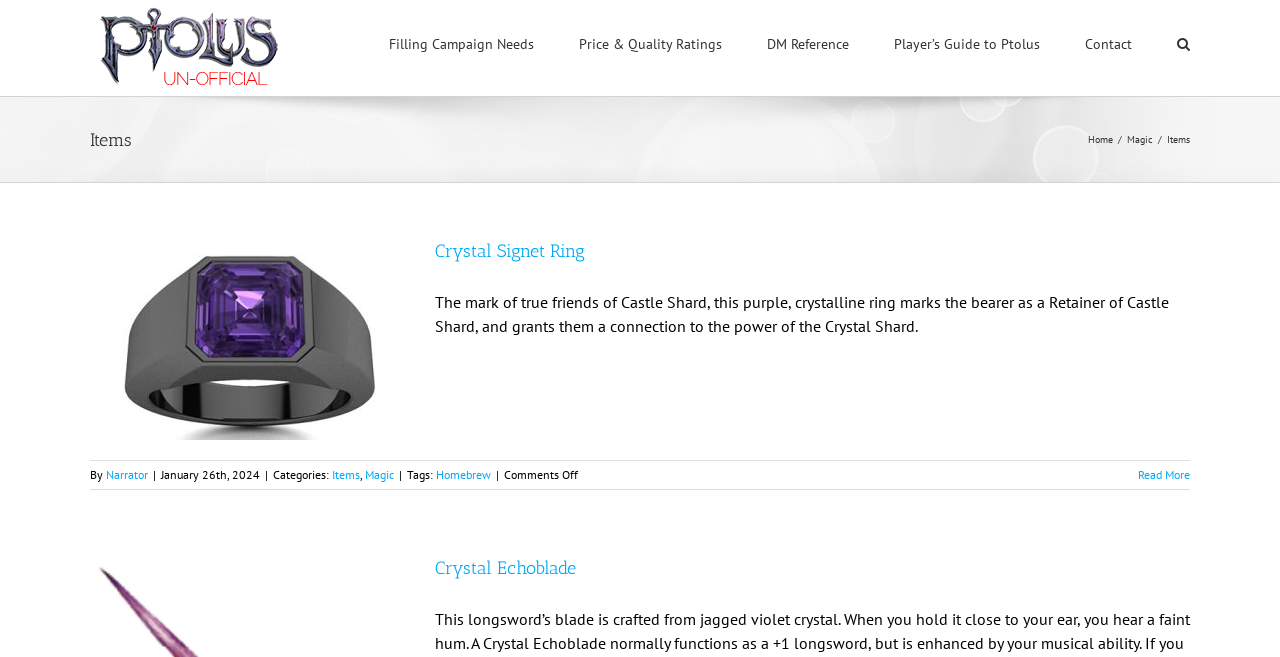Can you specify the bounding box coordinates for the region that should be clicked to fulfill this instruction: "Click on the Ptolus Logo".

[0.07, 0.008, 0.227, 0.139]